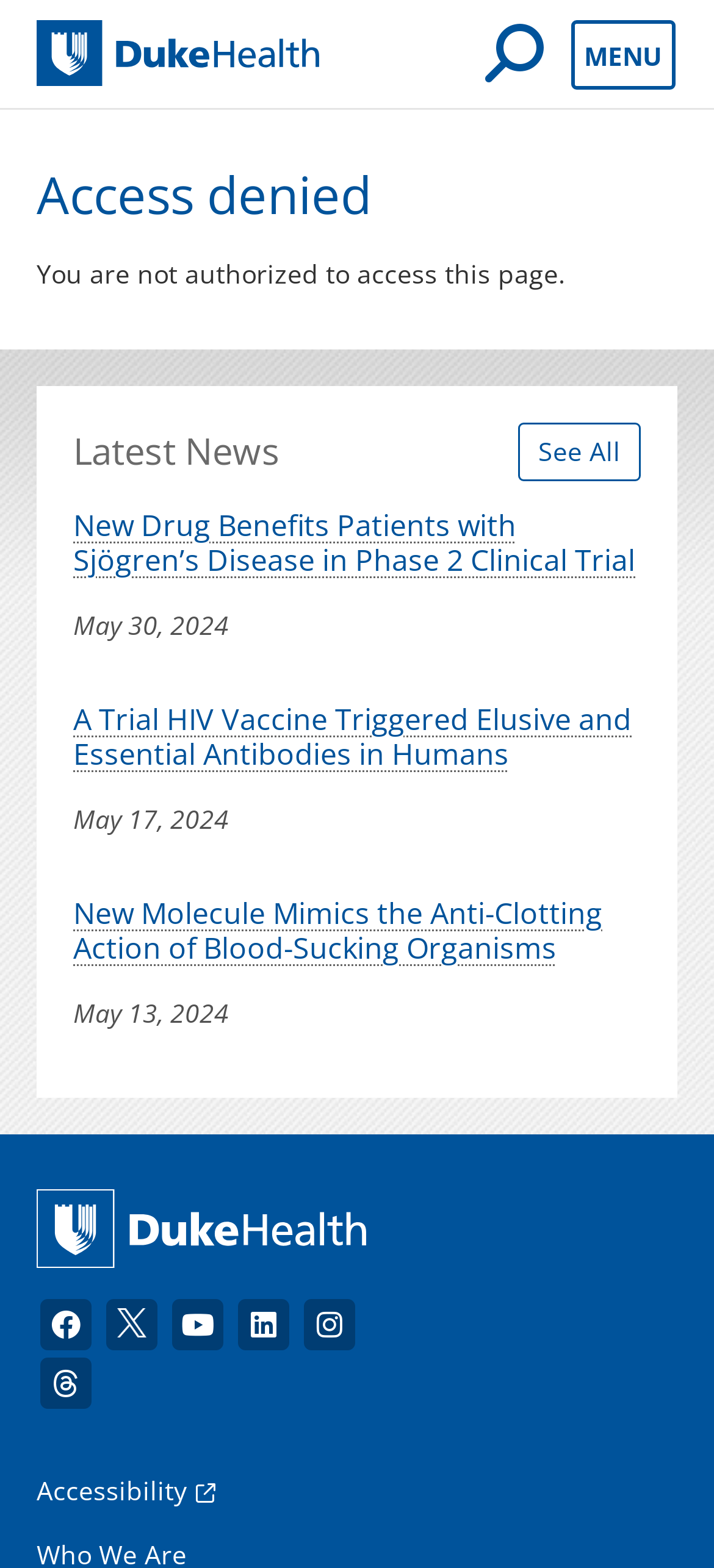What social media platforms are linked at the bottom of the page?
Could you answer the question in a detailed manner, providing as much information as possible?

The social media platforms linked at the bottom of the page can be found by looking at the links with icons, which include Facebook, Twitter, YouTube, LinkedIn, Instagram, and Threads.